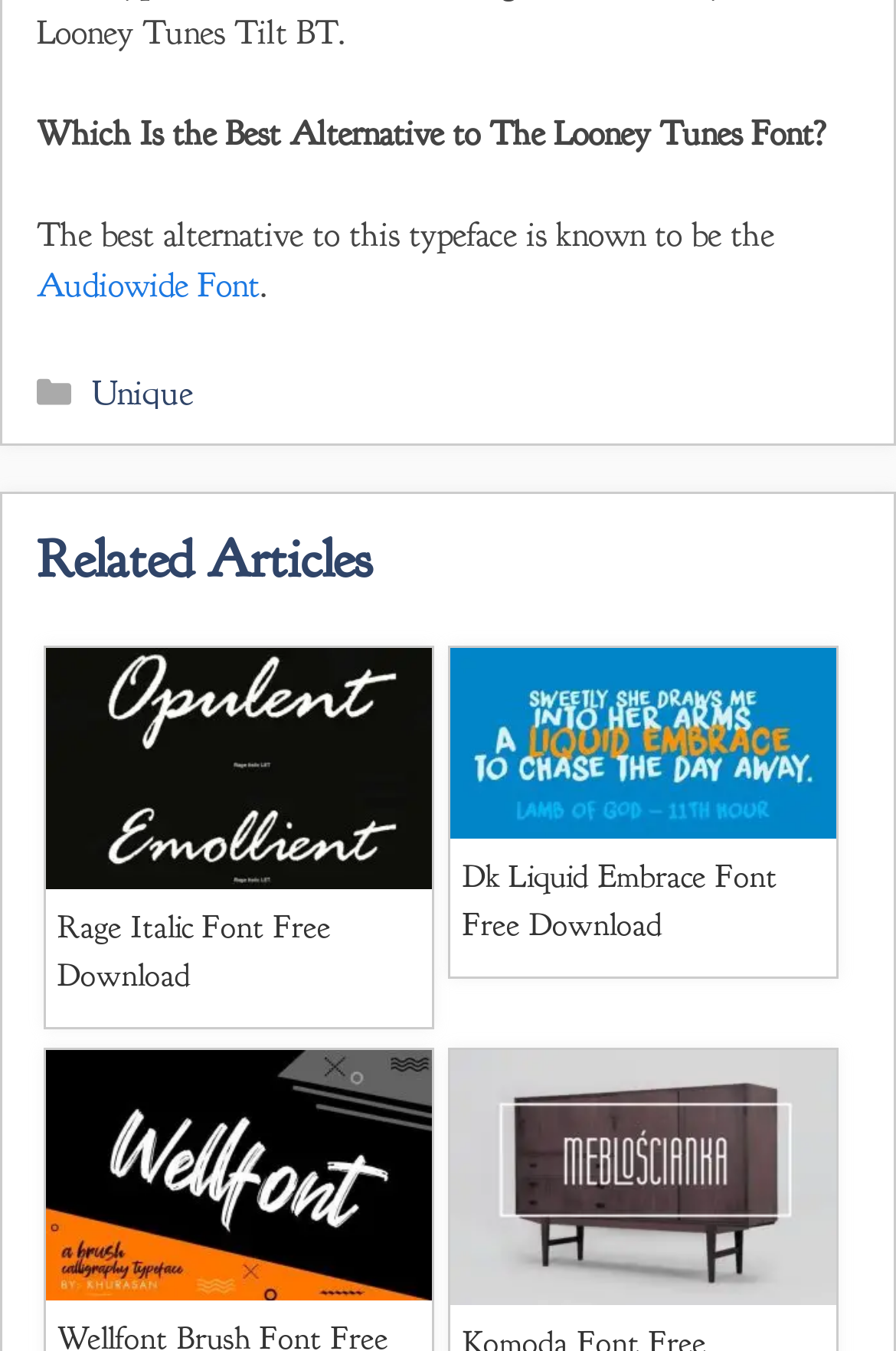Determine the bounding box coordinates of the clickable region to follow the instruction: "Click on the Audiowide Font link".

[0.041, 0.196, 0.29, 0.228]